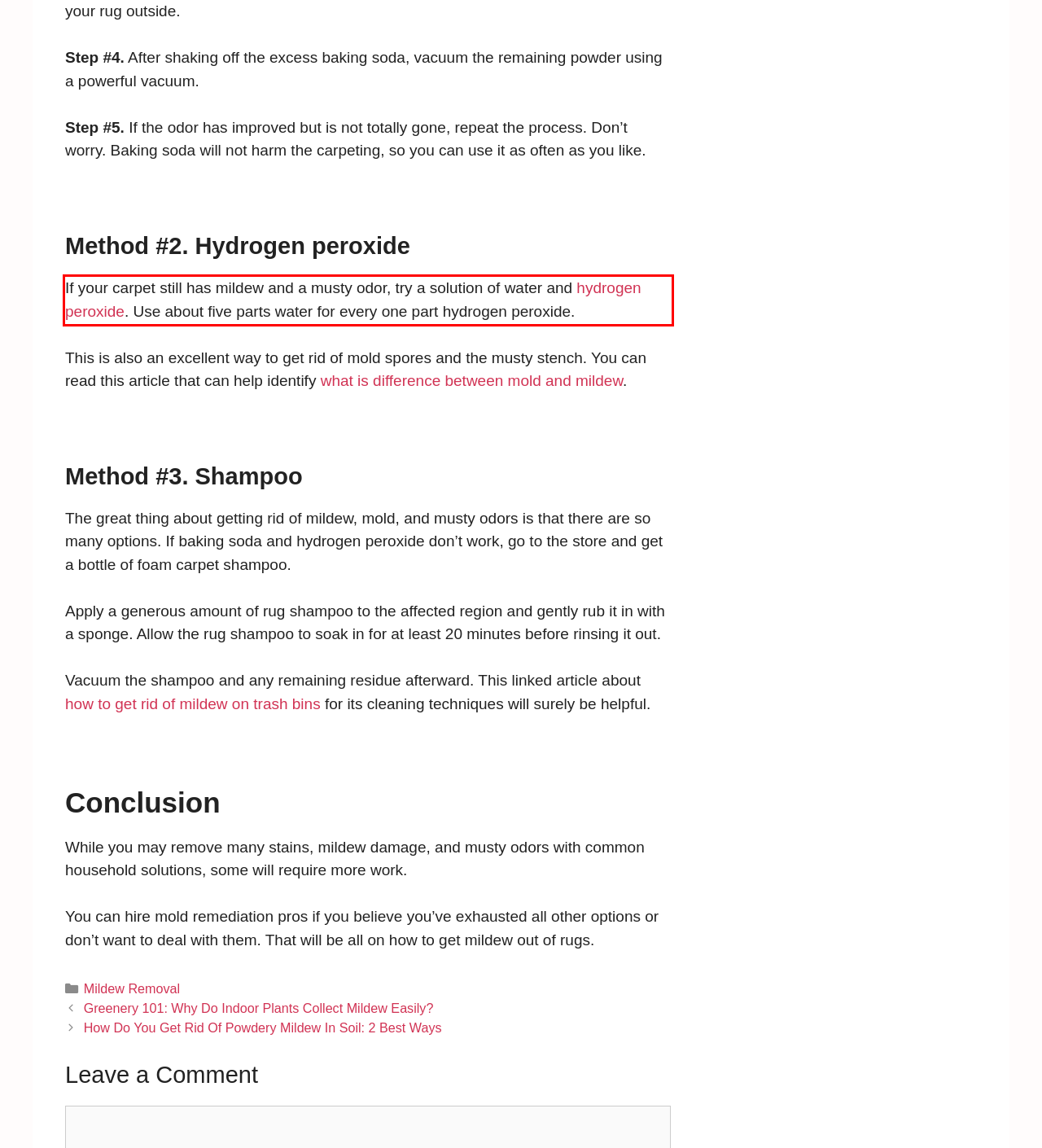In the given screenshot, locate the red bounding box and extract the text content from within it.

If your carpet still has mildew and a musty odor, try a solution of water and hydrogen peroxide. Use about five parts water for every one part hydrogen peroxide.